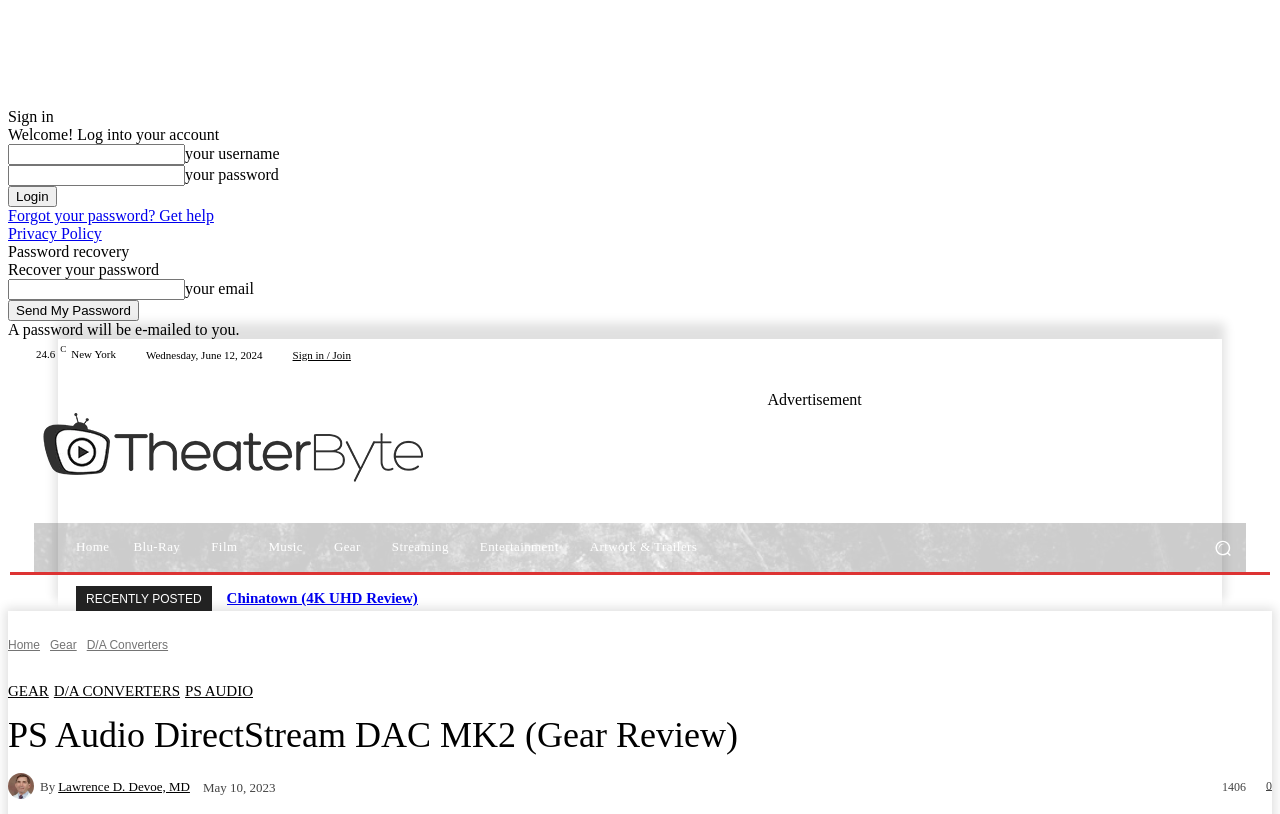Determine the bounding box coordinates of the clickable element to achieve the following action: 'Click the Login button'. Provide the coordinates as four float values between 0 and 1, formatted as [left, top, right, bottom].

[0.006, 0.229, 0.044, 0.254]